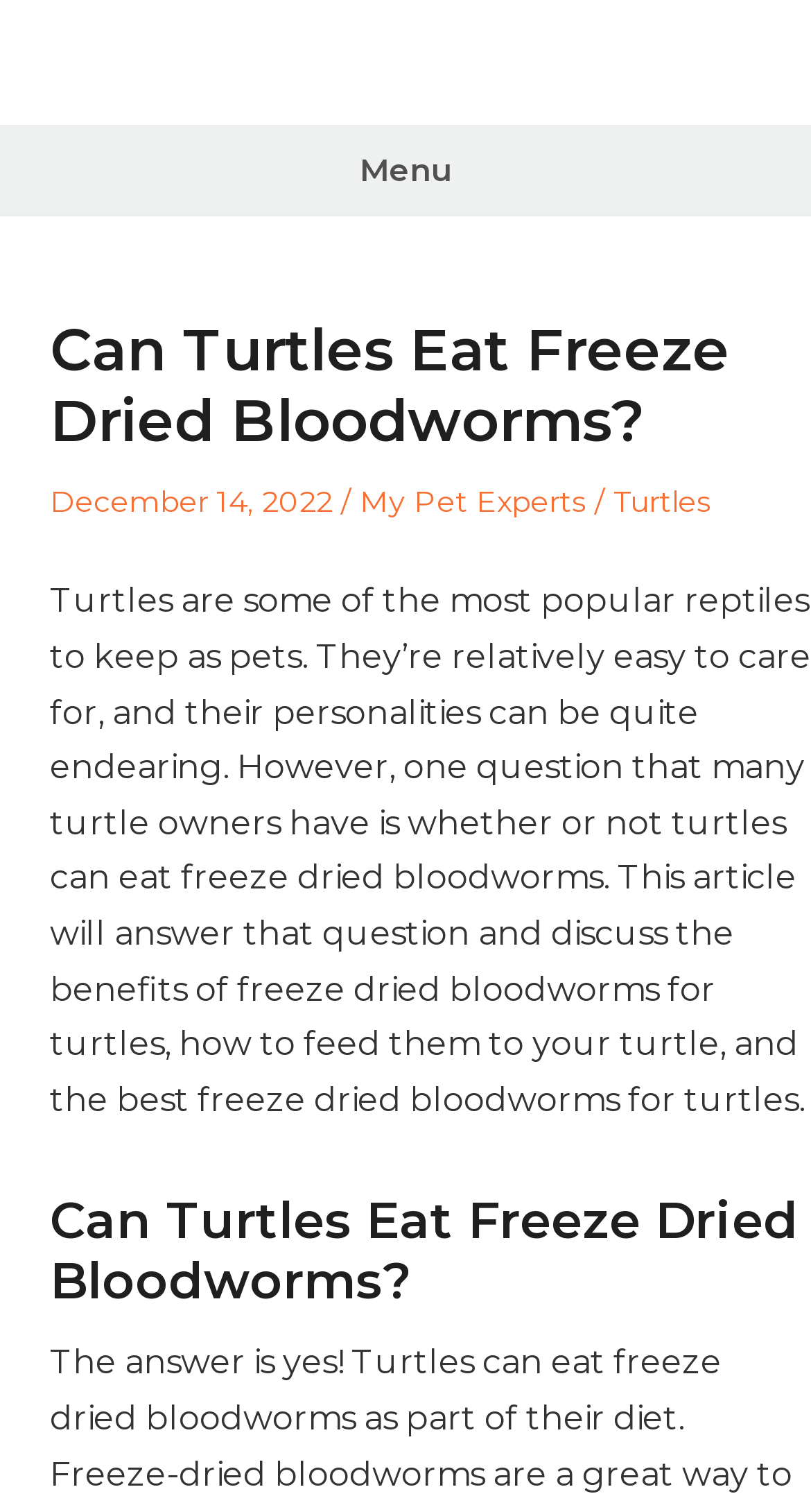Extract the main headline from the webpage and generate its text.

Can Turtles Eat Freeze Dried Bloodworms?